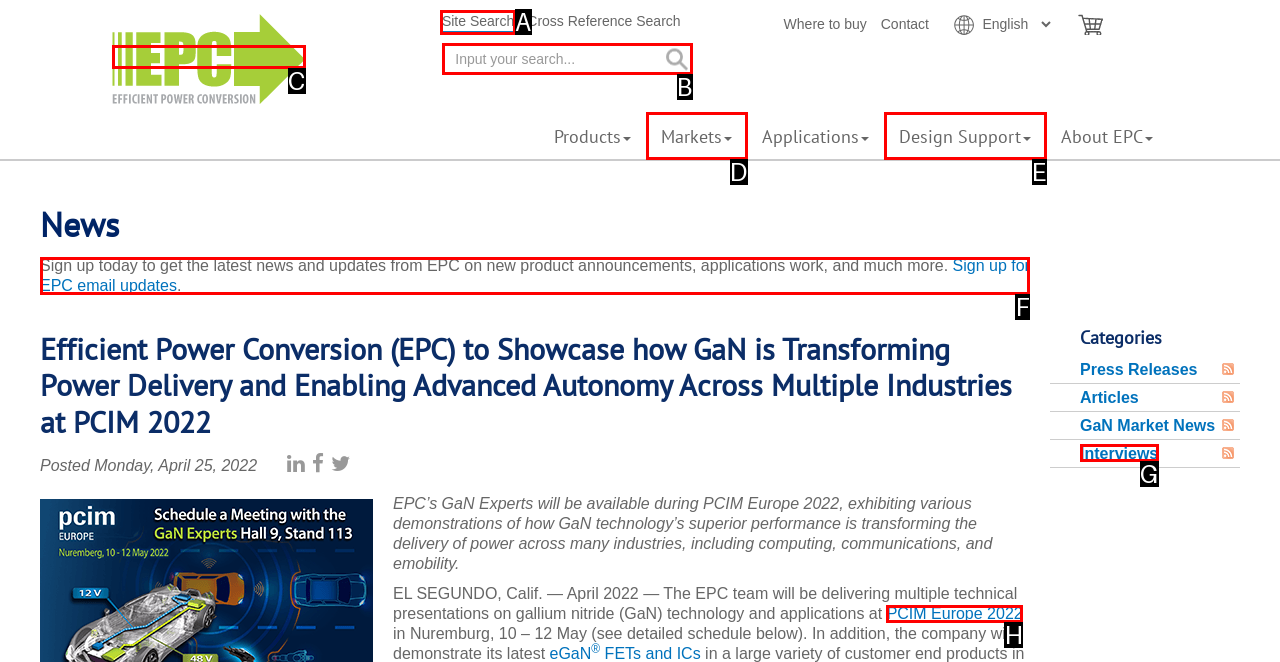For the instruction: Search for products, which HTML element should be clicked?
Respond with the letter of the appropriate option from the choices given.

B